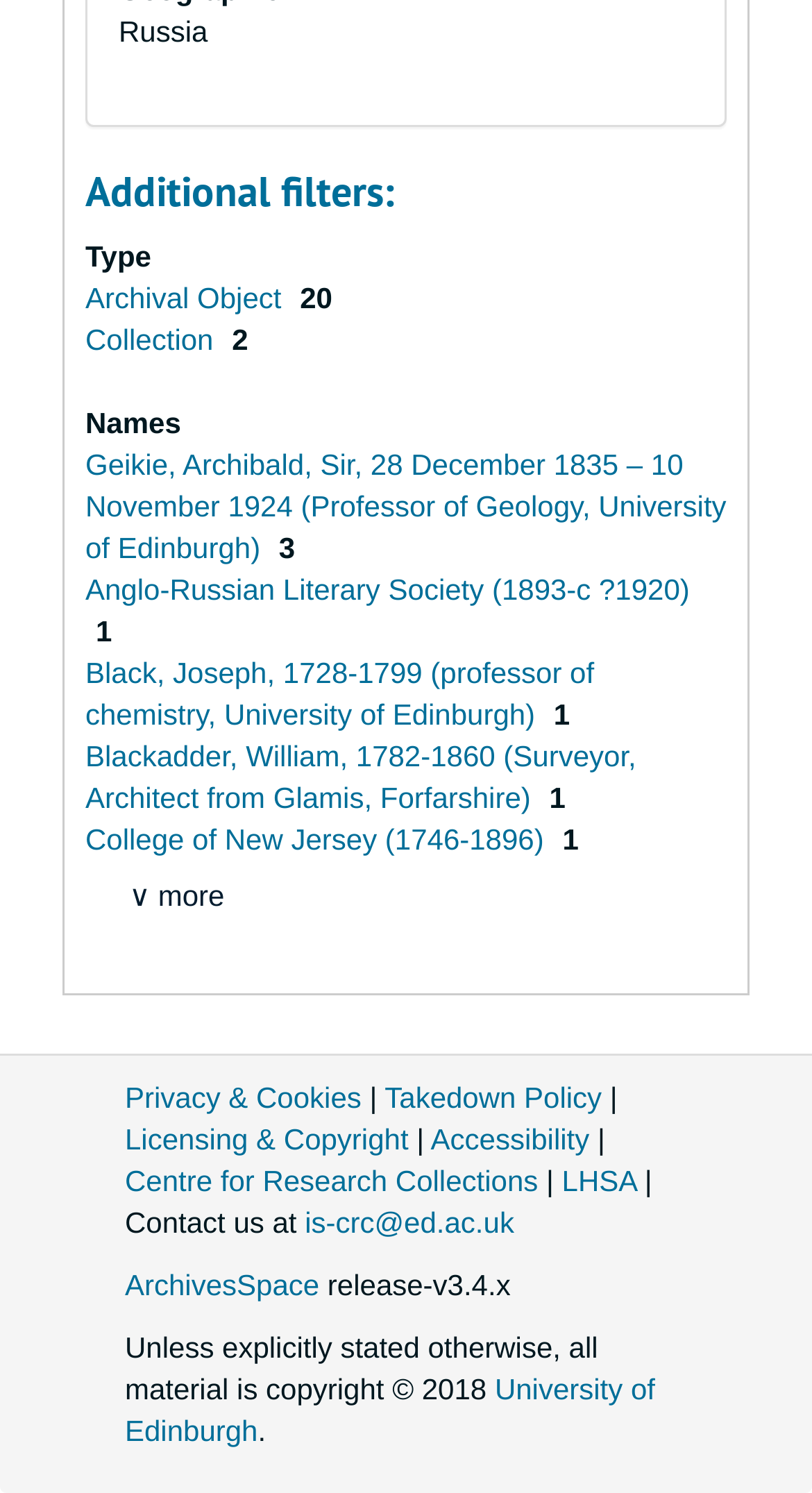Pinpoint the bounding box coordinates of the clickable element to carry out the following instruction: "Explore Collection."

[0.105, 0.216, 0.273, 0.238]